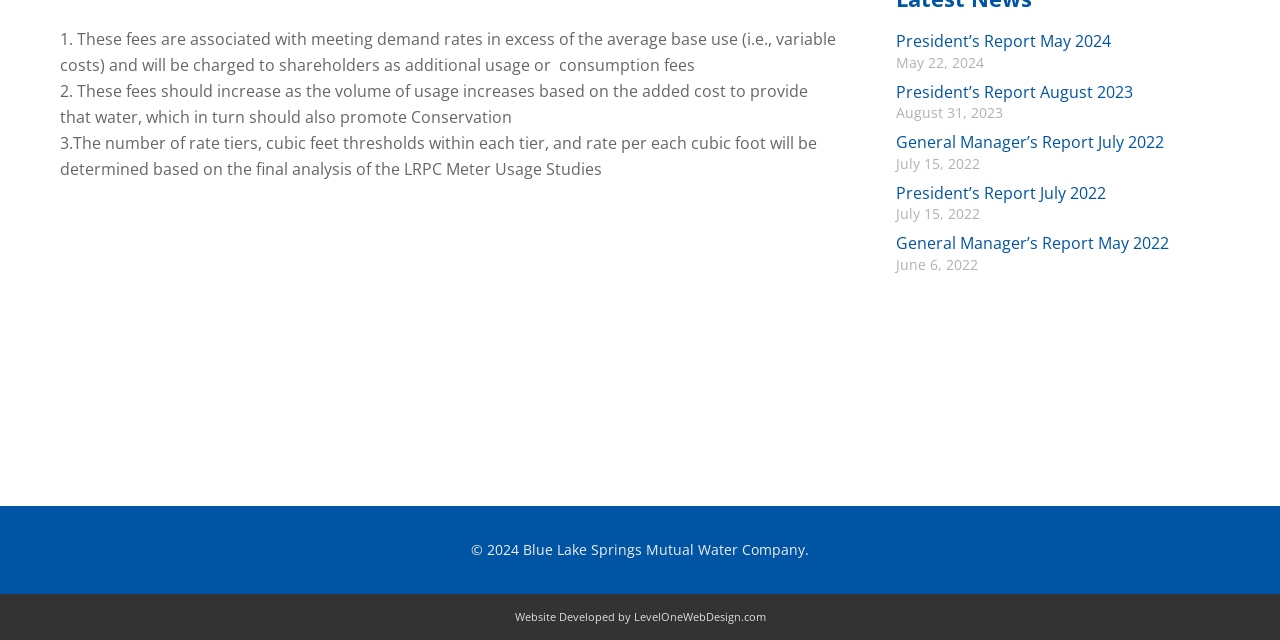Given the webpage screenshot, identify the bounding box of the UI element that matches this description: "President’s Report August 2023".

[0.7, 0.126, 0.885, 0.16]